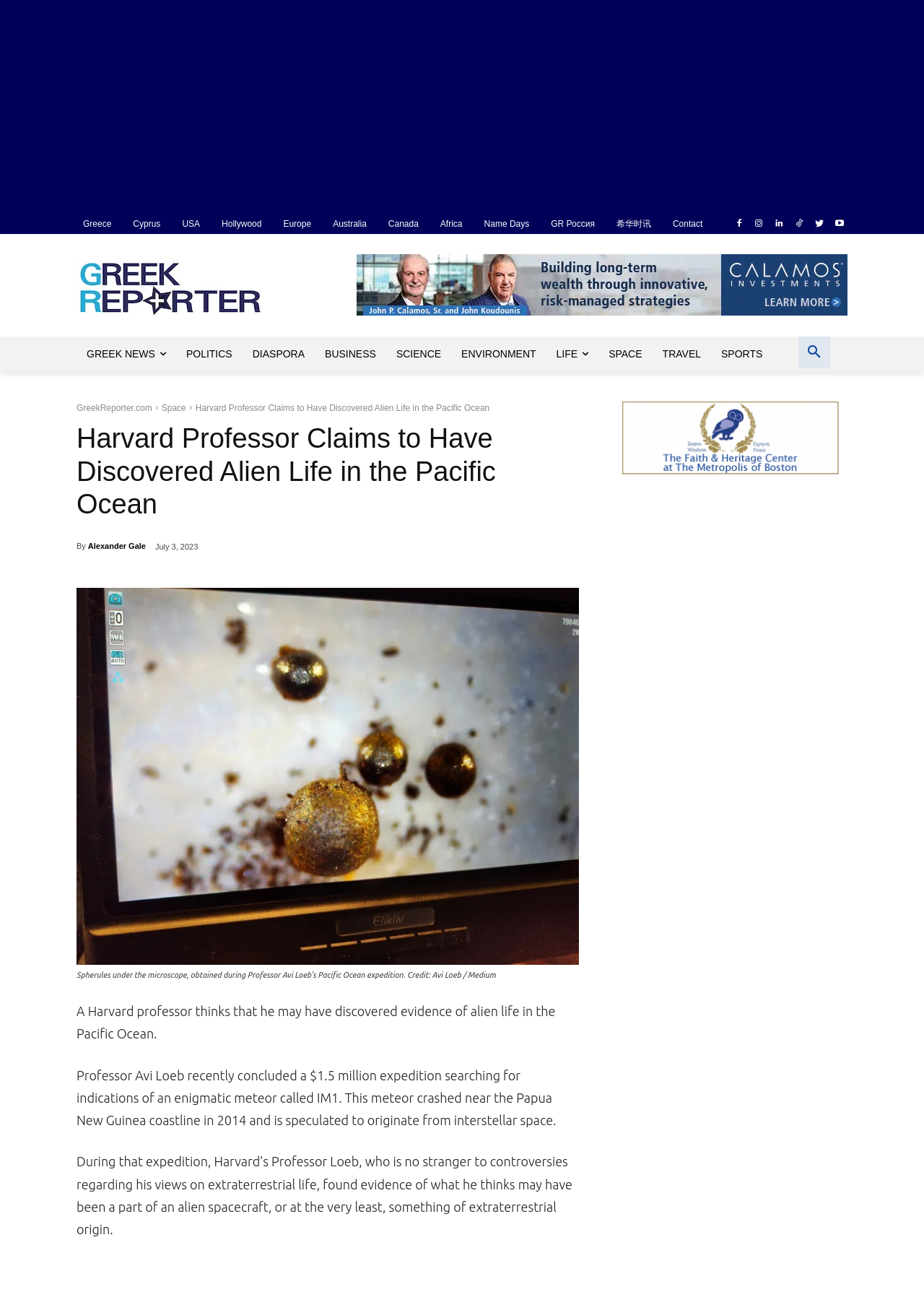Find the headline of the webpage and generate its text content.

Harvard Professor Claims to Have Discovered Alien Life in the Pacific Ocean